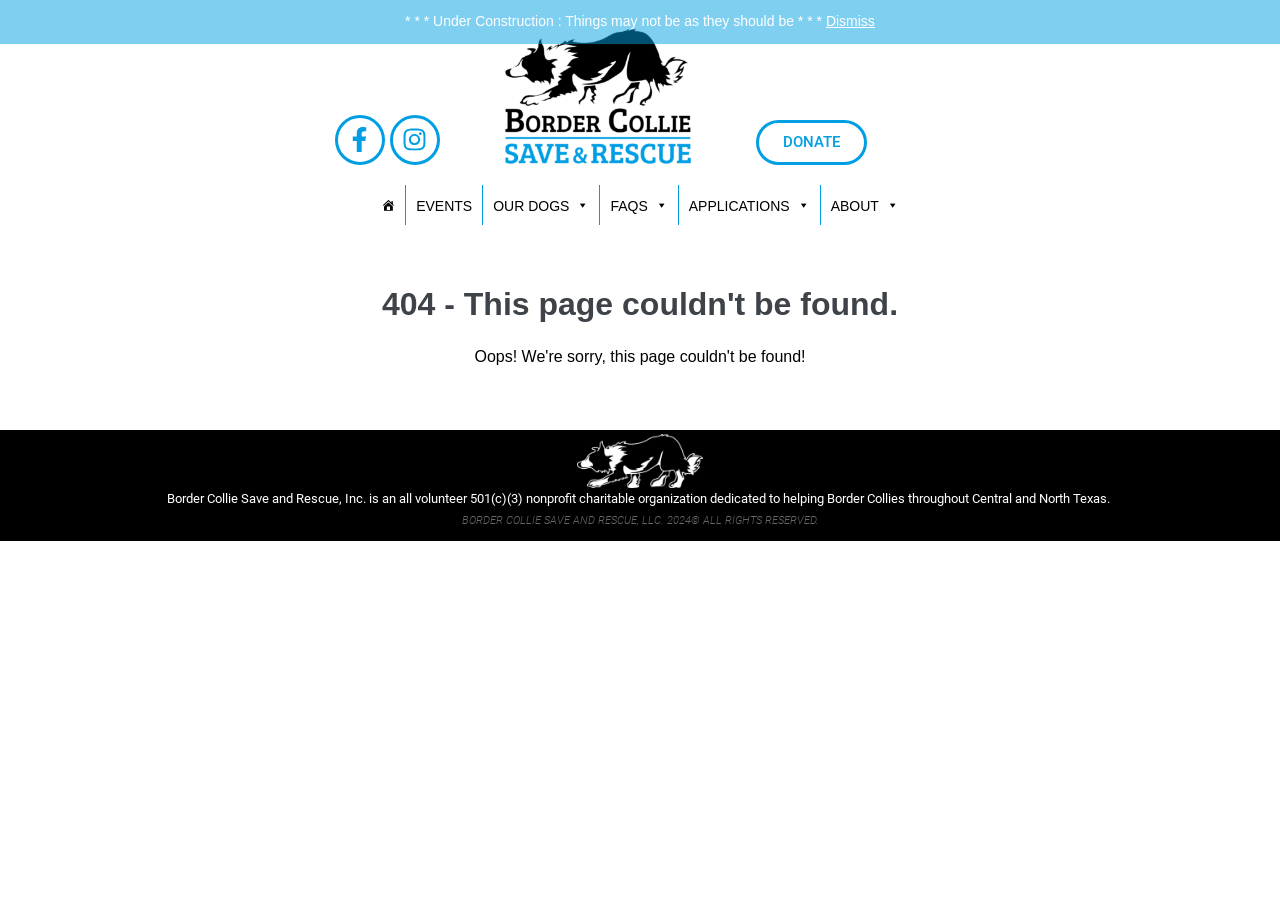Given the description "OUR DOGS", determine the bounding box of the corresponding UI element.

[0.377, 0.201, 0.468, 0.244]